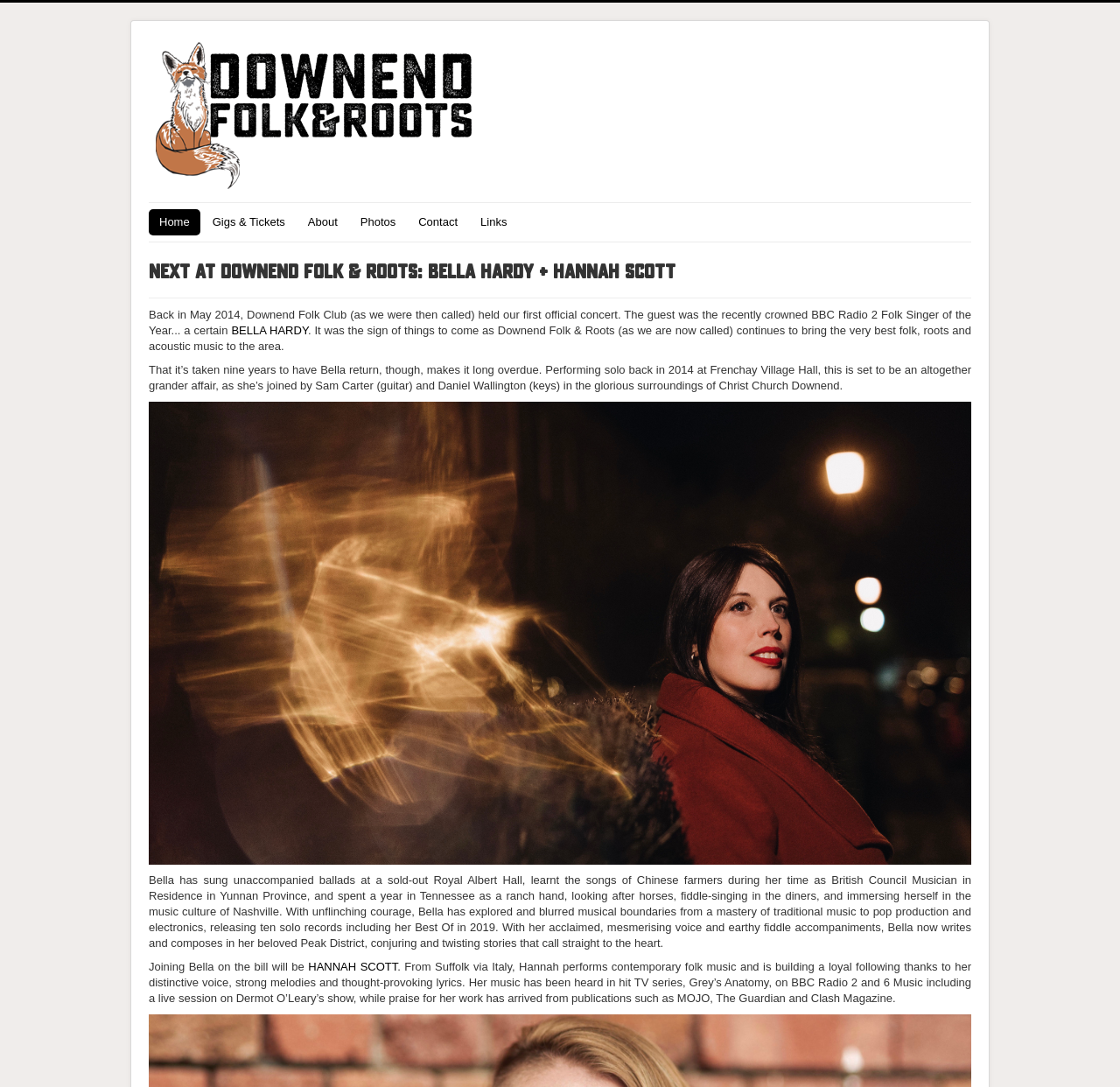What is the location of the event?
Relying on the image, give a concise answer in one word or a brief phrase.

Christ Church Downend